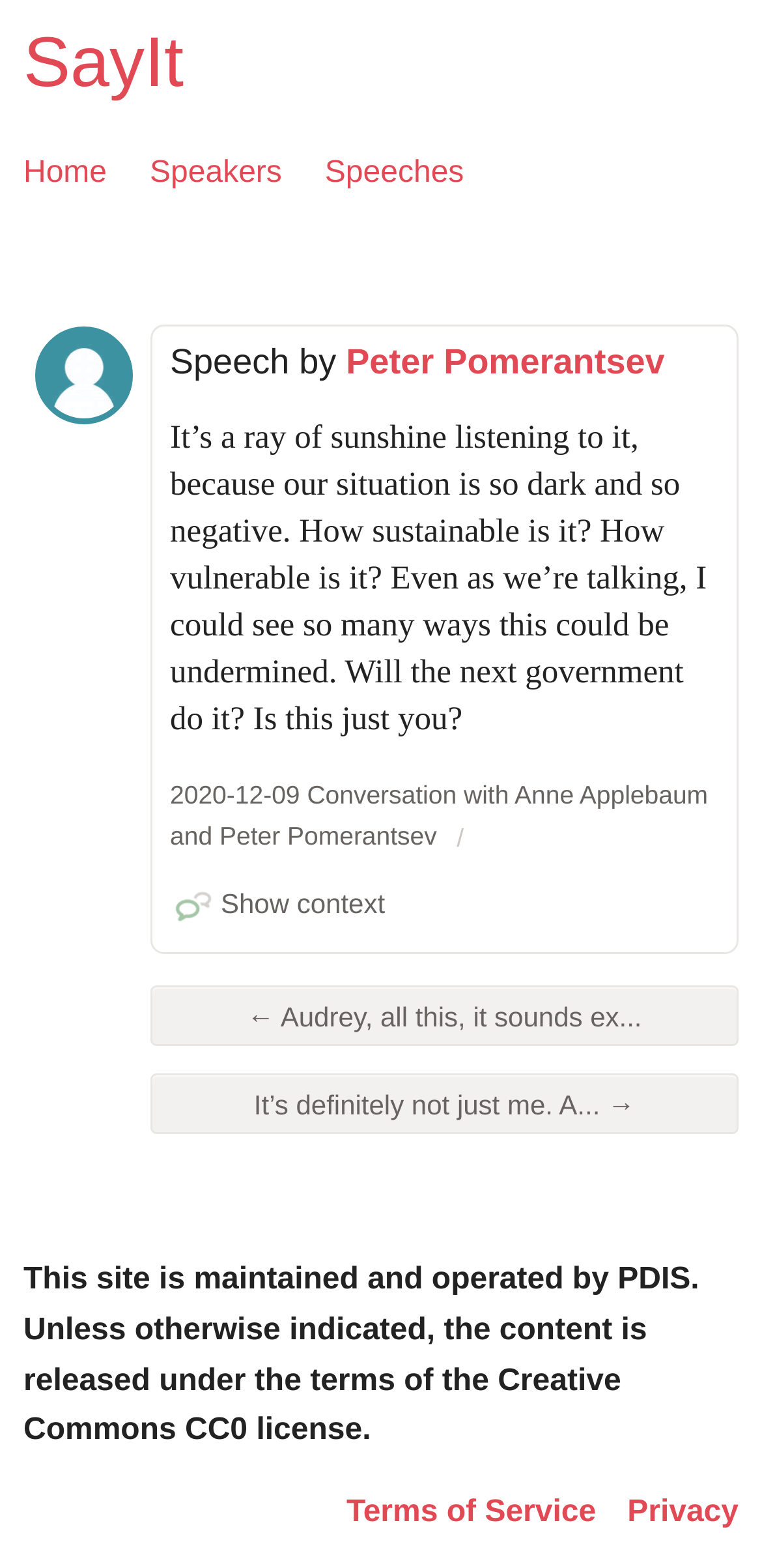Please specify the bounding box coordinates of the clickable region to carry out the following instruction: "read conversation with Anne Applebaum and Peter Pomerantsev". The coordinates should be four float numbers between 0 and 1, in the format [left, top, right, bottom].

[0.223, 0.498, 0.929, 0.542]